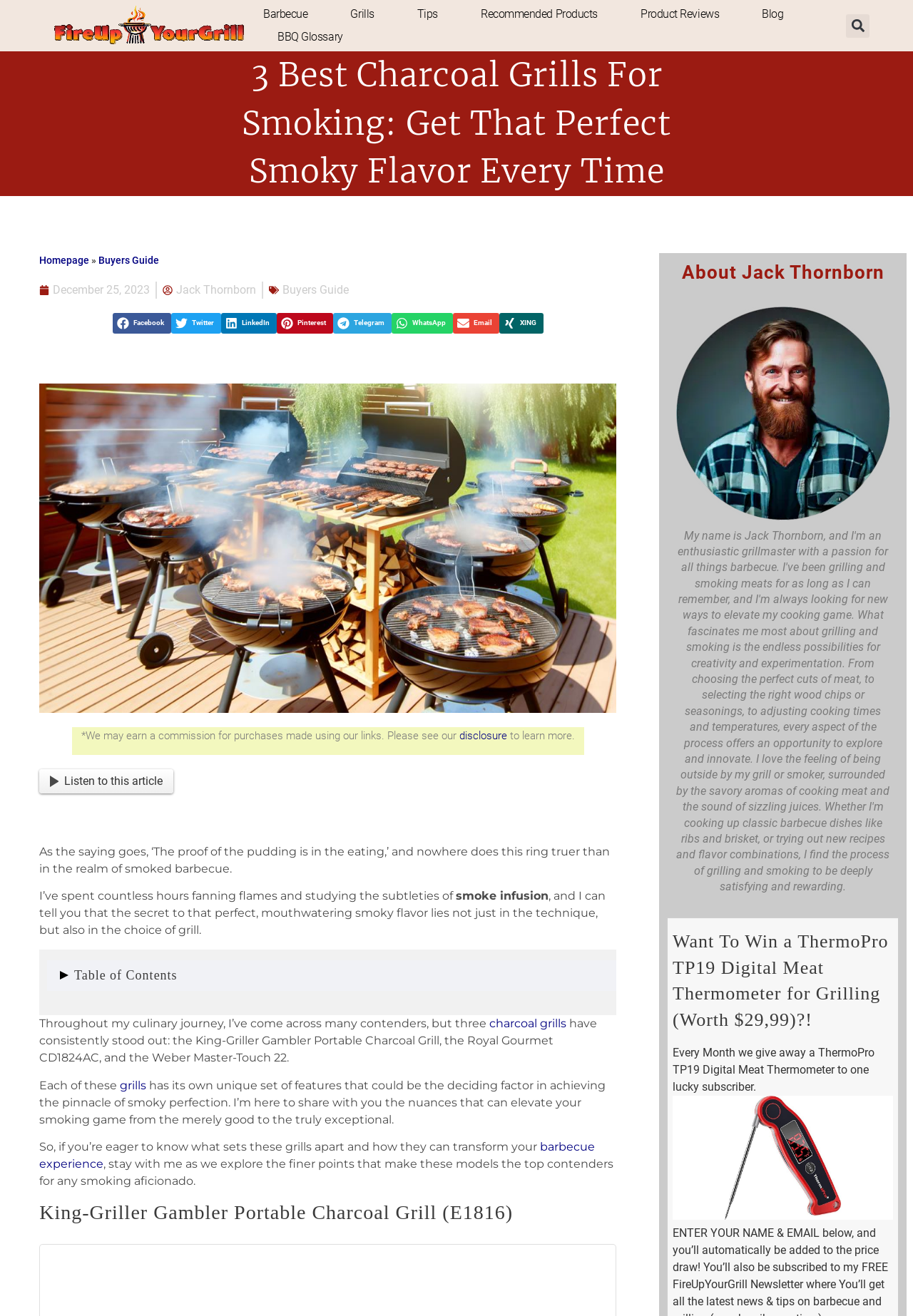Provide a thorough summary of the webpage.

This webpage is about the top 3 charcoal grills for smoking, with a focus on achieving perfect smoky flavors. At the top, there is a logo of FireUpYourGrill.com, followed by a navigation menu with links to various sections of the website, including Barbecue, Grills, Tips, and more.

Below the navigation menu, there is a search bar and a heading that reads "3 Best Charcoal Grills For Smoking: Get That Perfect Smoky Flavor Every Time". Underneath, there are links to the homepage, buyers guide, and a date stamp.

The main content of the webpage is divided into sections, starting with an introduction to the importance of choosing the right grill for smoking. There is a large image of a charcoal grill, followed by a section that discusses the factors to consider when choosing a charcoal grill for smoking, including heat retention quality, temperature control features, grill size and capacity, build material durability, cleaning and maintenance, and accessory compatibility.

The webpage then presents the top 3 charcoal grills for smoking, with links to each grill's review. The grills are listed in a table of contents, with bullet points and short descriptions. The grills are the King-Griller Gambler Portable Charcoal Grill, the Royal Gourmet CD1824AC 24 Inch Charcoal Grill, and the Weber Master-Touch 22 Charcoal Grill.

Throughout the webpage, there are social media sharing buttons, allowing users to share the content on various platforms. At the bottom, there is a disclaimer about earning commissions from purchases made using the website's links.